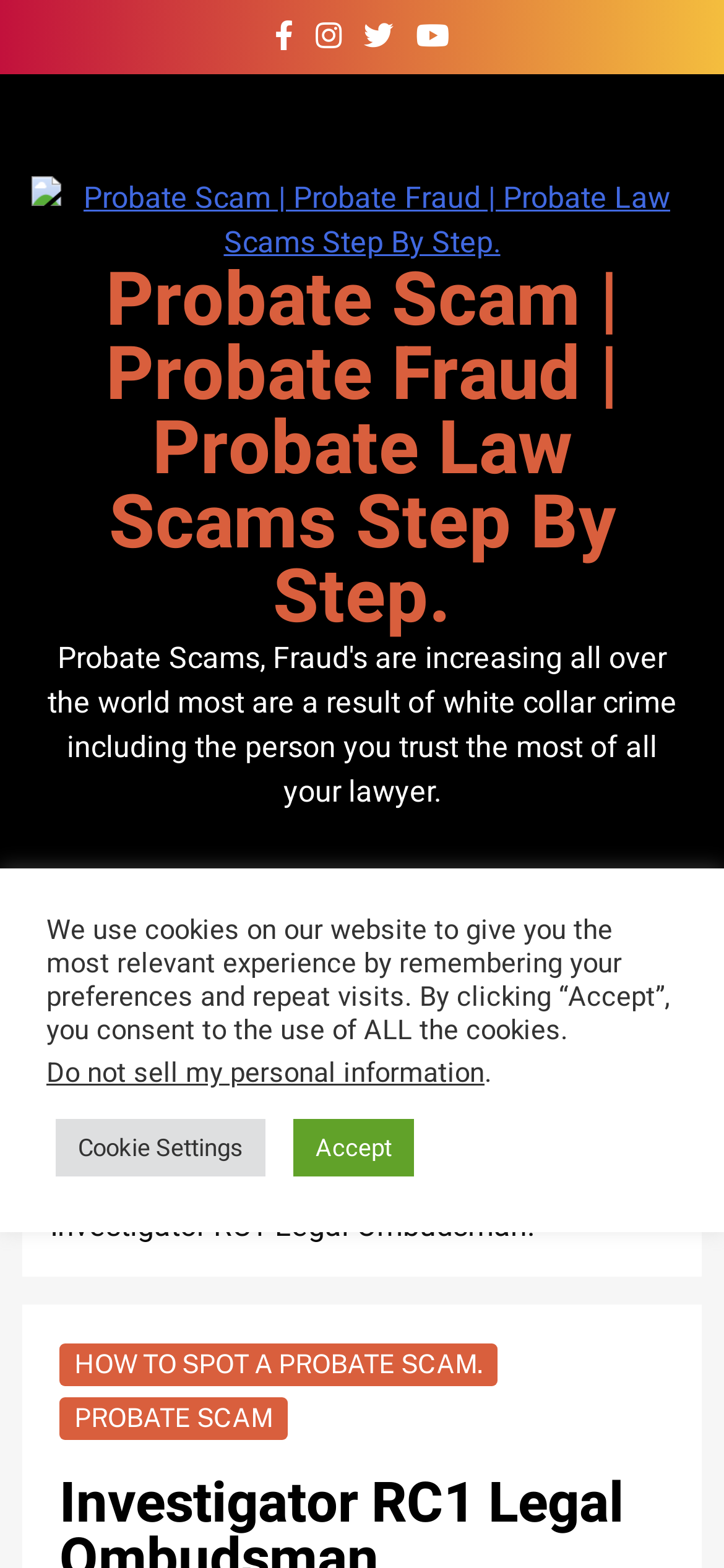Please locate the bounding box coordinates of the element that needs to be clicked to achieve the following instruction: "Read the latest Nouvellettes". The coordinates should be four float numbers between 0 and 1, i.e., [left, top, right, bottom].

None